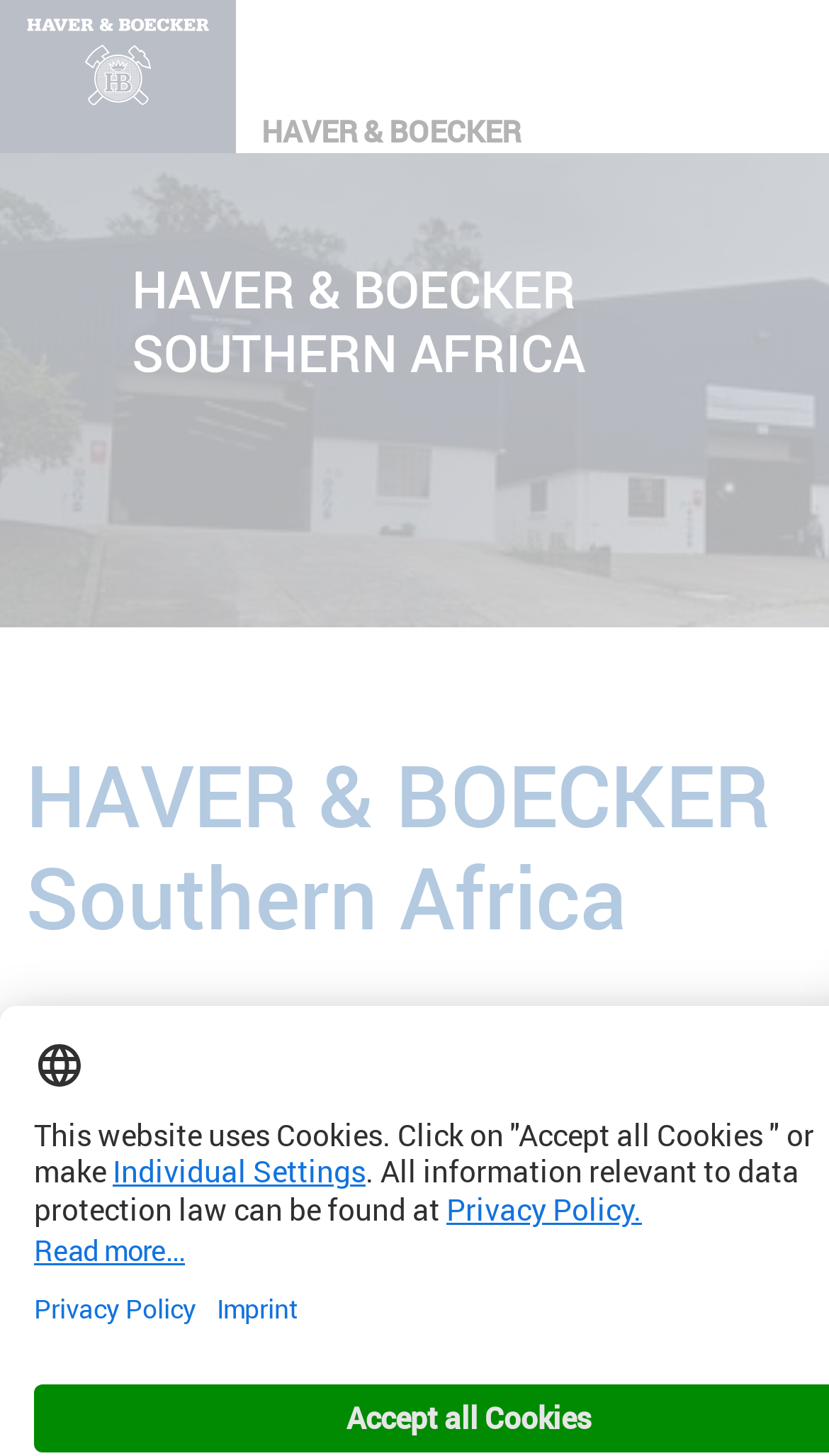Describe the webpage meticulously, covering all significant aspects.

The webpage is about Haver & Boecker Southern Africa. At the top left corner, there is a logo image with the text "Logo Logo" next to it. To the right of the logo, the company name "HAVER & BOECKER" is displayed prominently. Below the company name, a larger text "HAVER & BOECKER SOUTHERN AFRICA" is centered on the page.

A large background image spans the entire width of the page, taking up about the top half of the screen. Below this image, a heading "HAVER & BOECKER Southern Africa" is displayed near the top of the page.

On the top right side of the page, there is a language selection button with a small flag icon, accompanied by a tooltip. Below the language selection button, there are three links: "Individual Settings", "Privacy Policy", and "Open Privacy Policy". Additionally, there is a link to "Open Imprint" located near the bottom right corner of the page.

There is a paragraph of text that starts with ". All information relevant to data protection law can be found at" located near the bottom of the page.